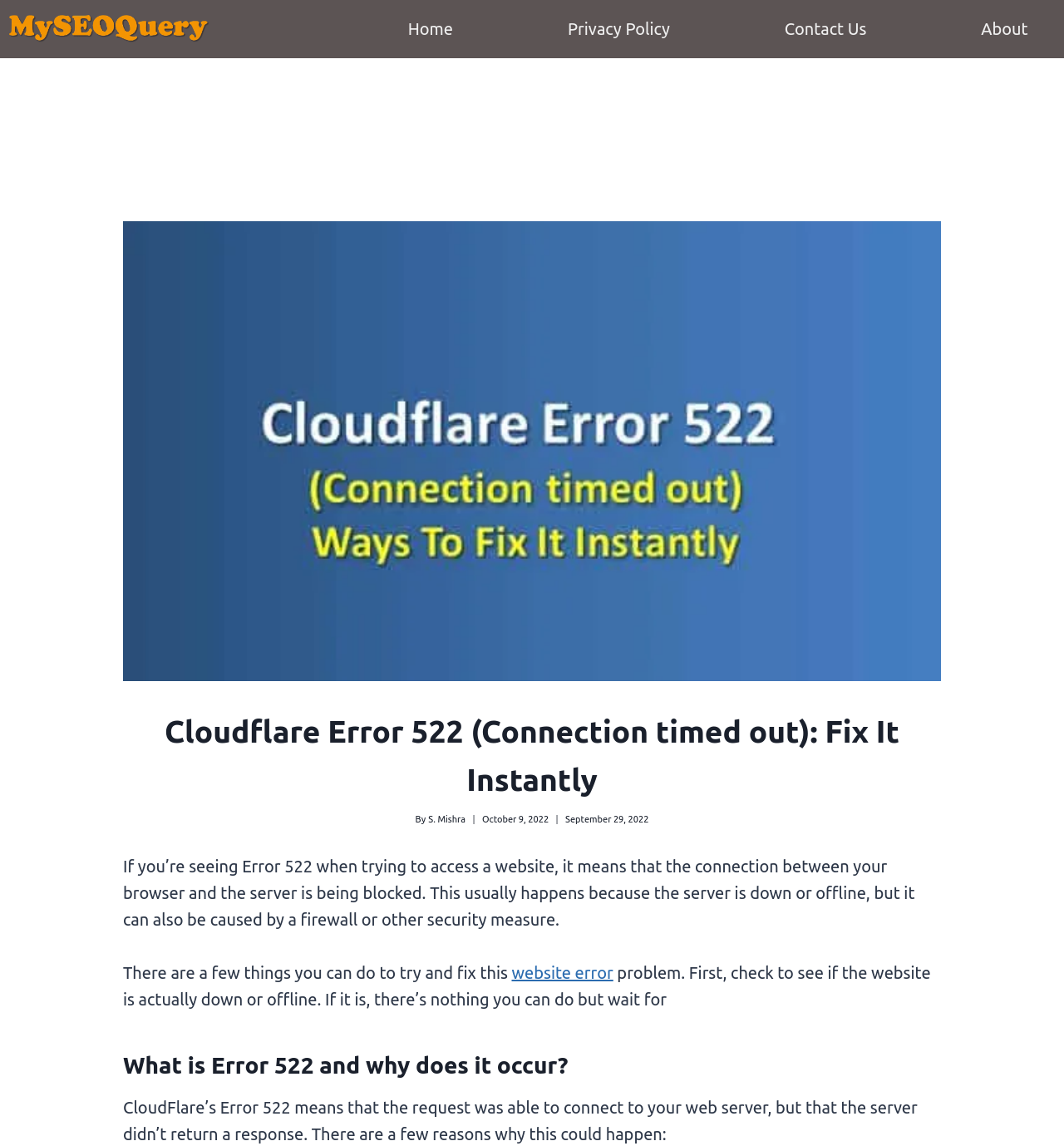Identify the headline of the webpage and generate its text content.

Cloudflare Error 522 (Connection timed out): Fix It Instantly